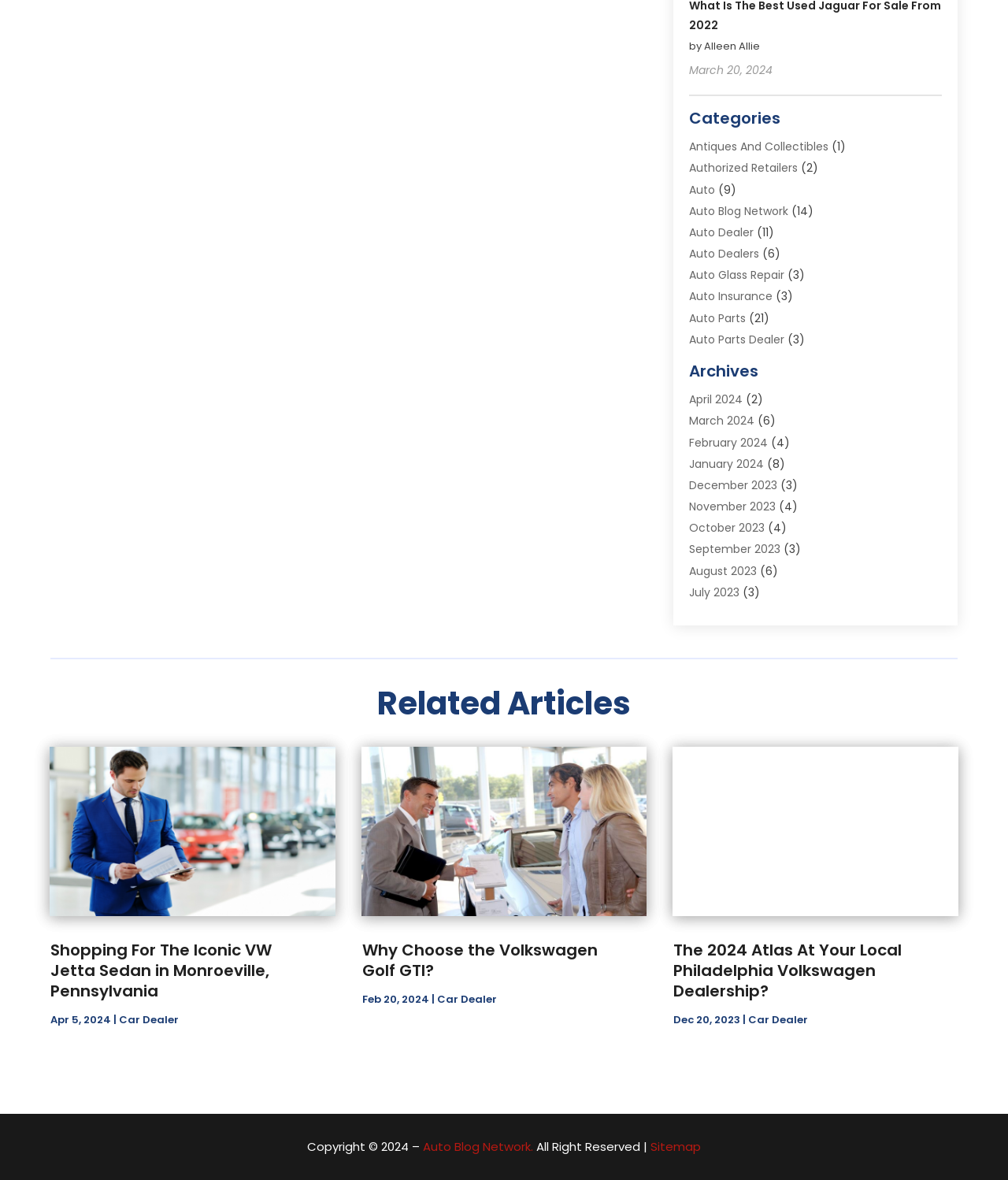How many categories have only one item?
Please give a detailed answer to the question using the information shown in the image.

I counted the number of categories with '(1)' next to them, and there are 7 categories with only one item.